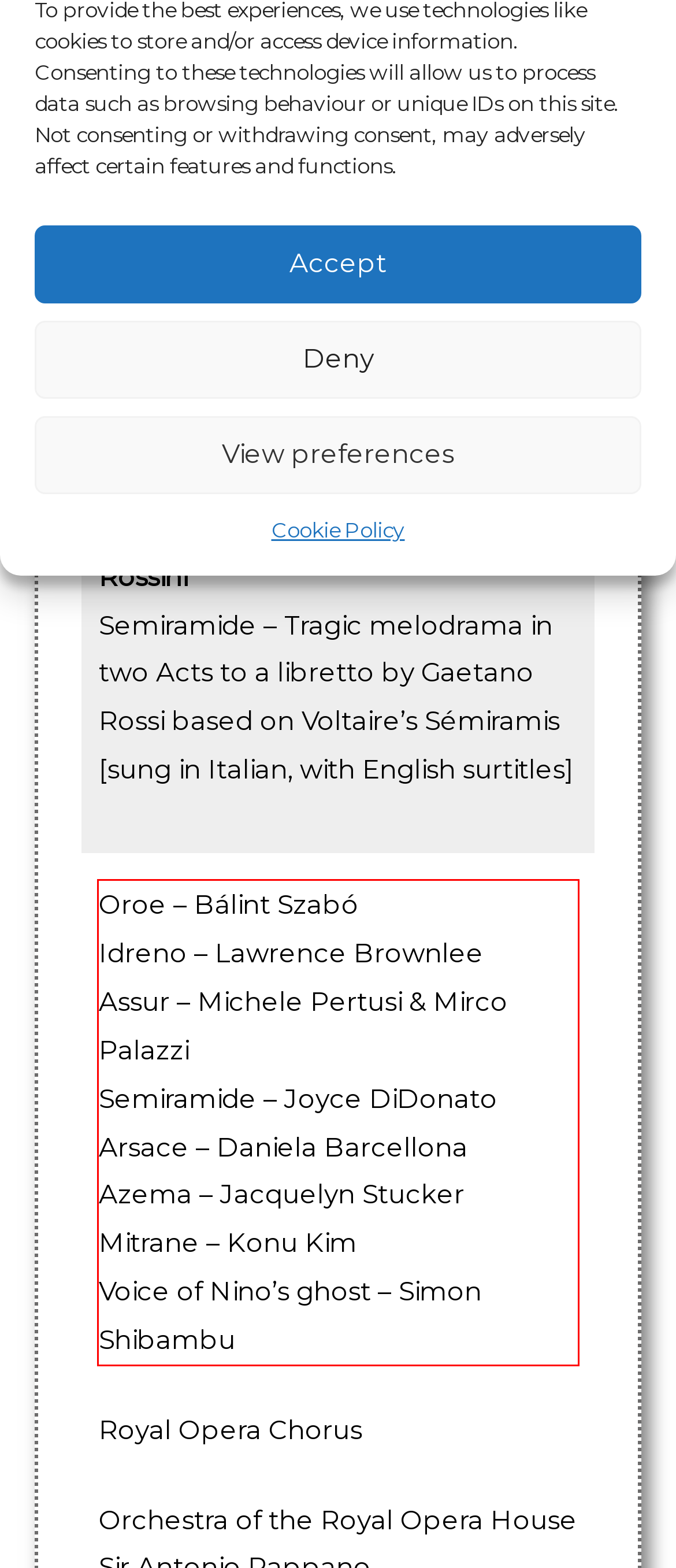Given the screenshot of the webpage, identify the red bounding box, and recognize the text content inside that red bounding box.

Oroe – Bálint Szabó Idreno – Lawrence Brownlee Assur – Michele Pertusi & Mirco Palazzi Semiramide – Joyce DiDonato Arsace – Daniela Barcellona Azema – Jacquelyn Stucker Mitrane – Konu Kim Voice of Nino’s ghost – Simon Shibambu